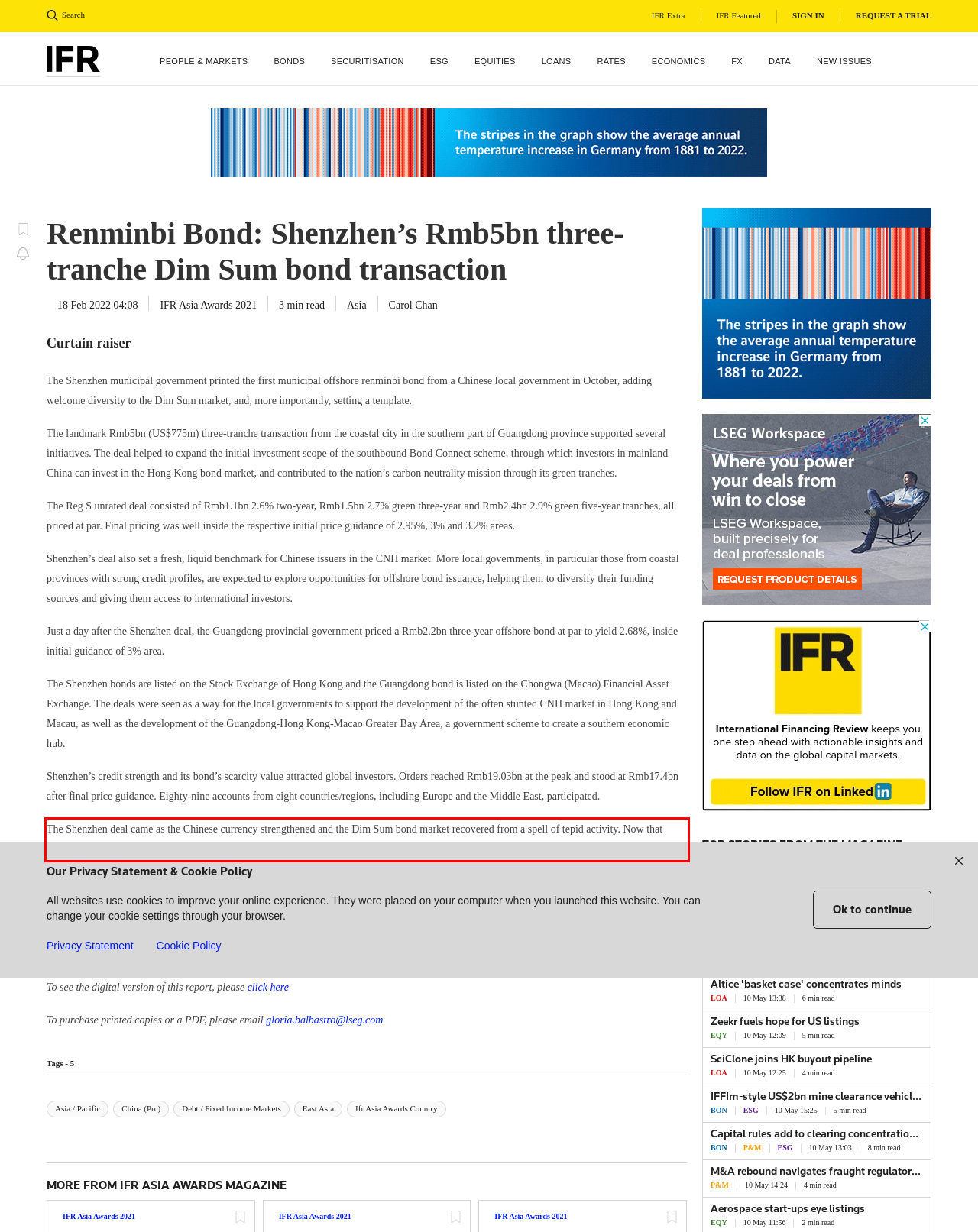Within the provided webpage screenshot, find the red rectangle bounding box and perform OCR to obtain the text content.

The Shenzhen deal came as the Chinese currency strengthened and the Dim Sum bond market recovered from a spell of tepid activity. Now that Shenzhen has put municipal Dim Sum bonds on the map, the market is set to draw increased attention.